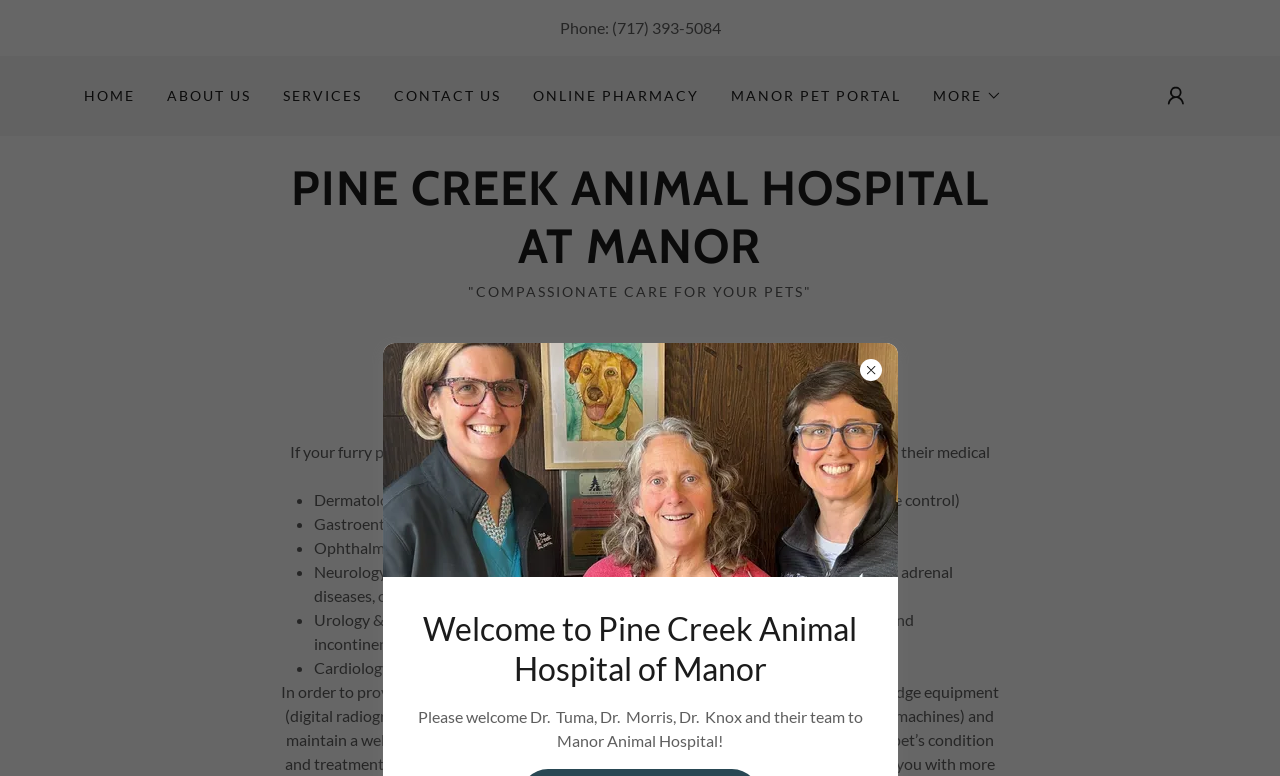Bounding box coordinates are given in the format (top-left x, top-left y, bottom-right x, bottom-right y). All values should be floating point numbers between 0 and 1. Provide the bounding box coordinate for the UI element described as: Manor Pet Portal

[0.567, 0.101, 0.709, 0.147]